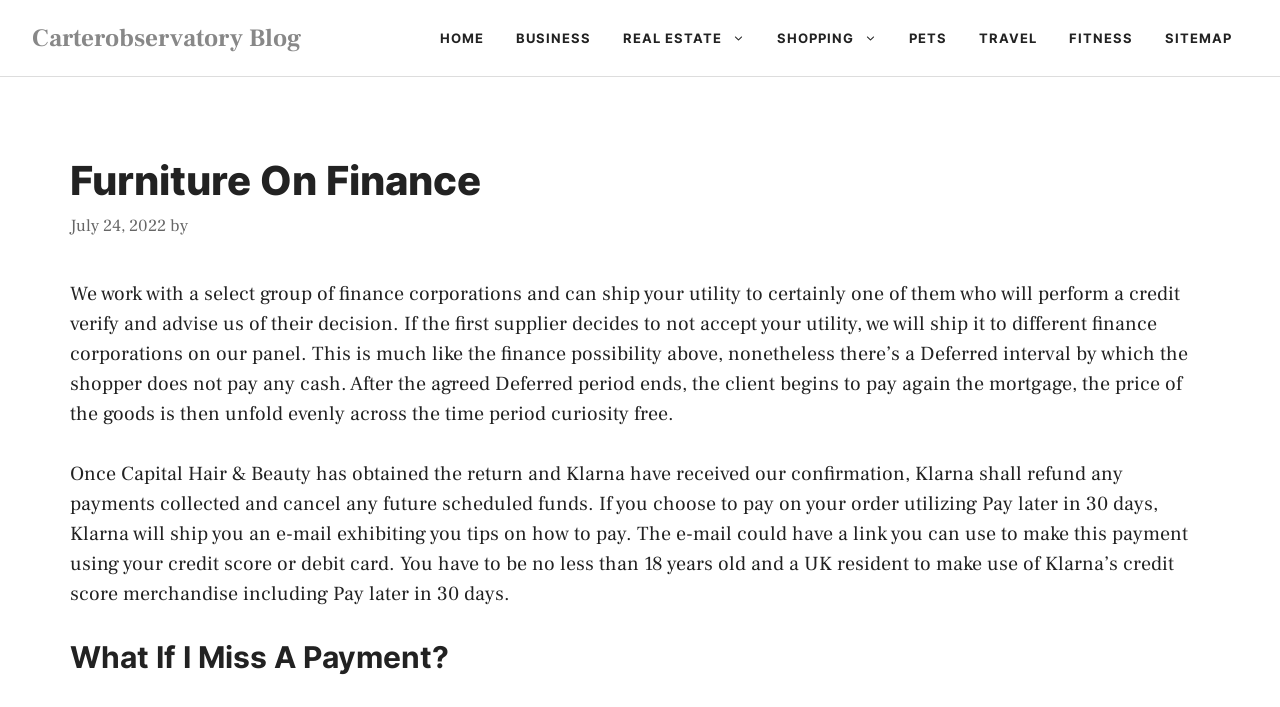Please answer the following question using a single word or phrase: 
What is the date of the post?

July 24, 2022